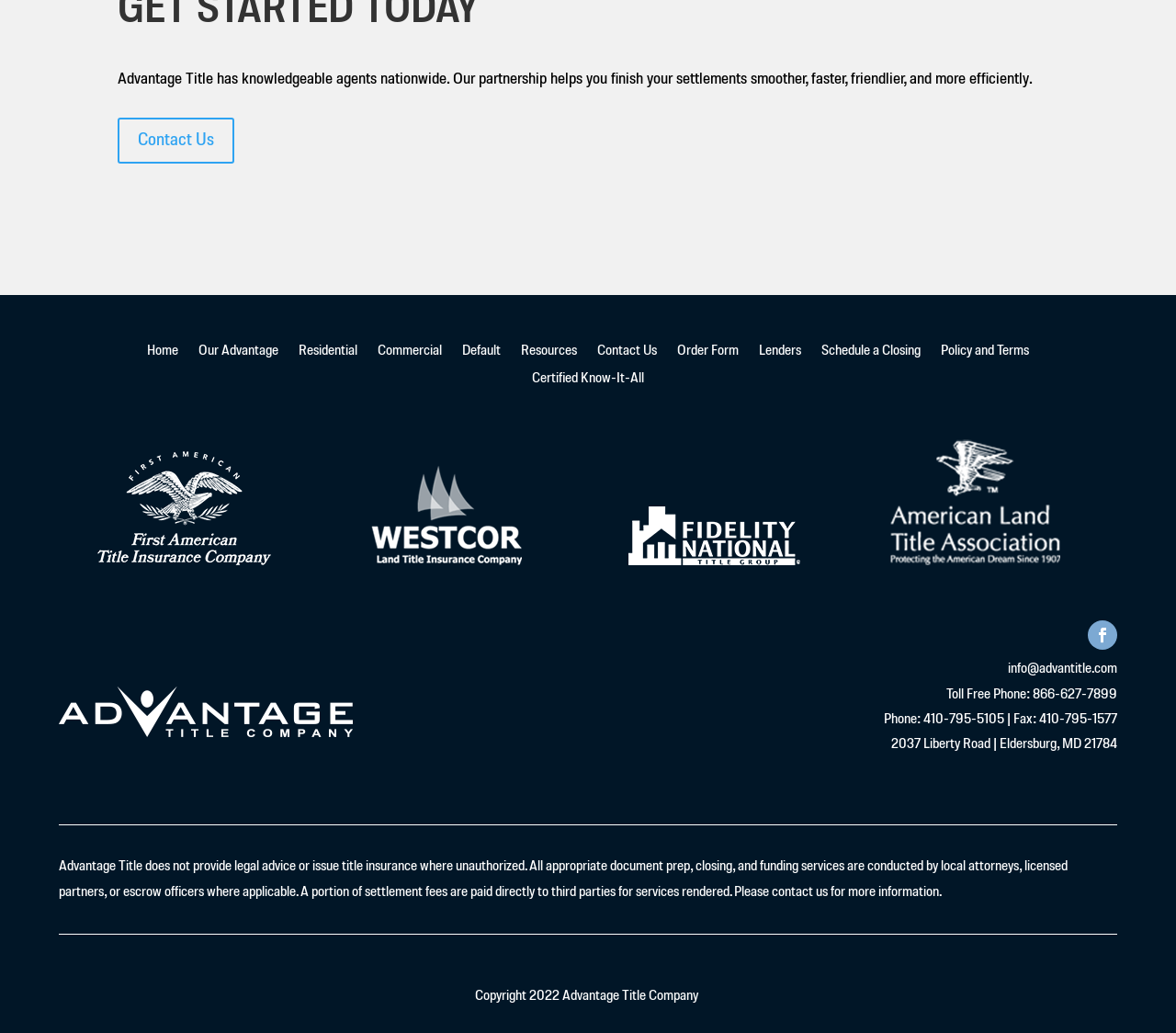What is the email address of Advantage Title Company? Refer to the image and provide a one-word or short phrase answer.

info@advantitle.com